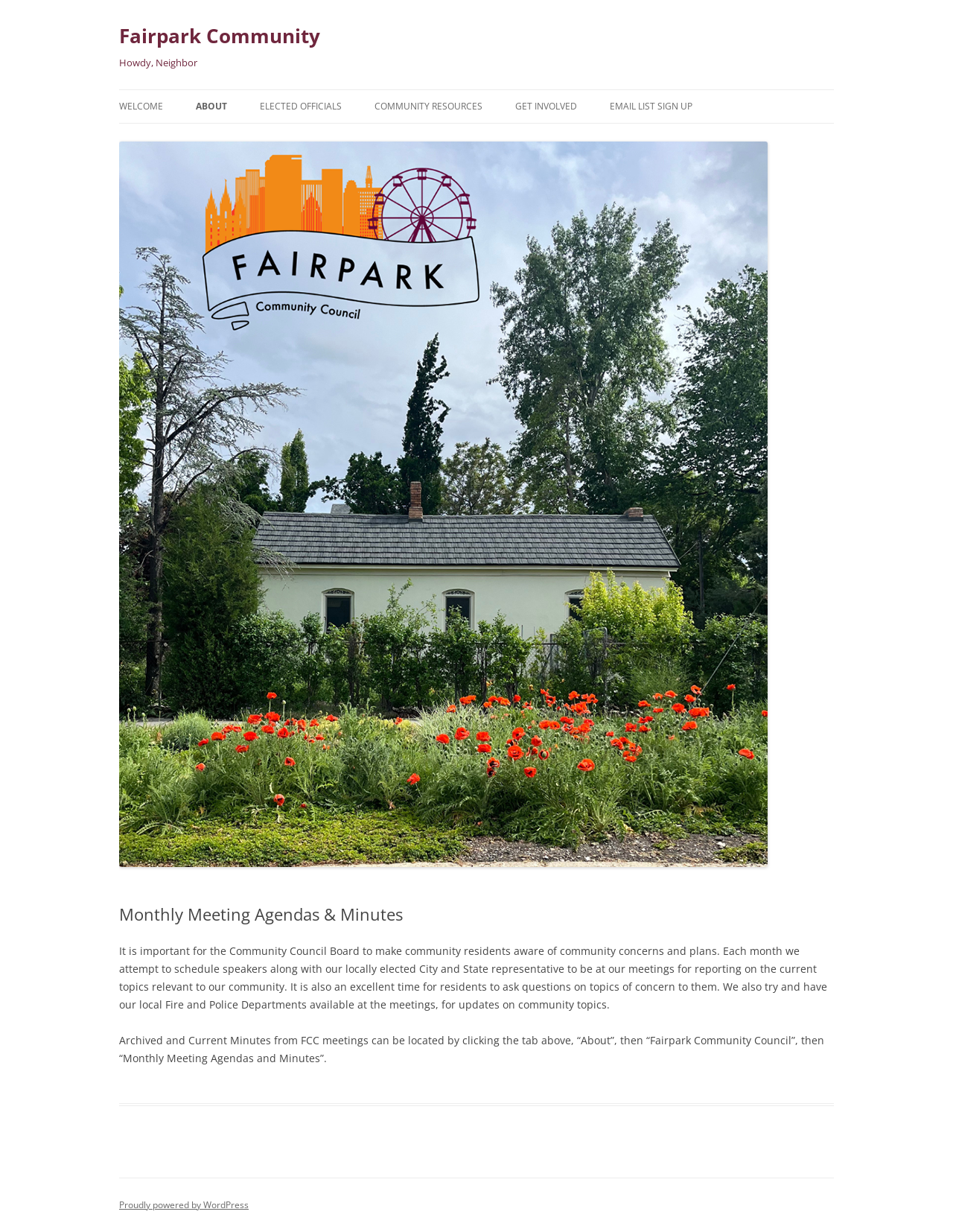Determine the bounding box coordinates of the region to click in order to accomplish the following instruction: "Click on the 'WELCOME' link". Provide the coordinates as four float numbers between 0 and 1, specifically [left, top, right, bottom].

[0.125, 0.073, 0.171, 0.1]